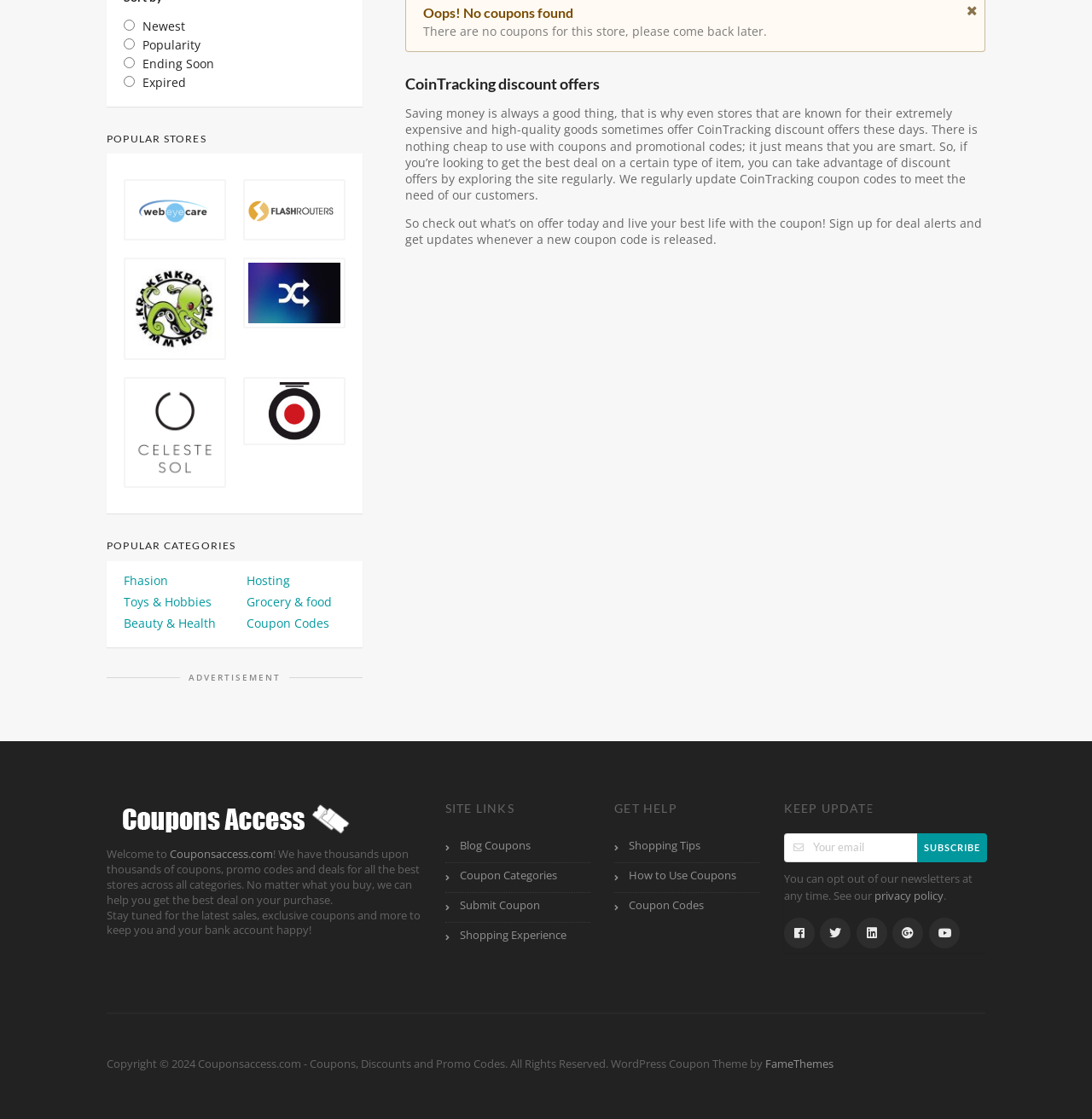Locate the bounding box of the UI element defined by this description: "Fhasion". The coordinates should be given as four float numbers between 0 and 1, formatted as [left, top, right, bottom].

[0.113, 0.511, 0.204, 0.527]